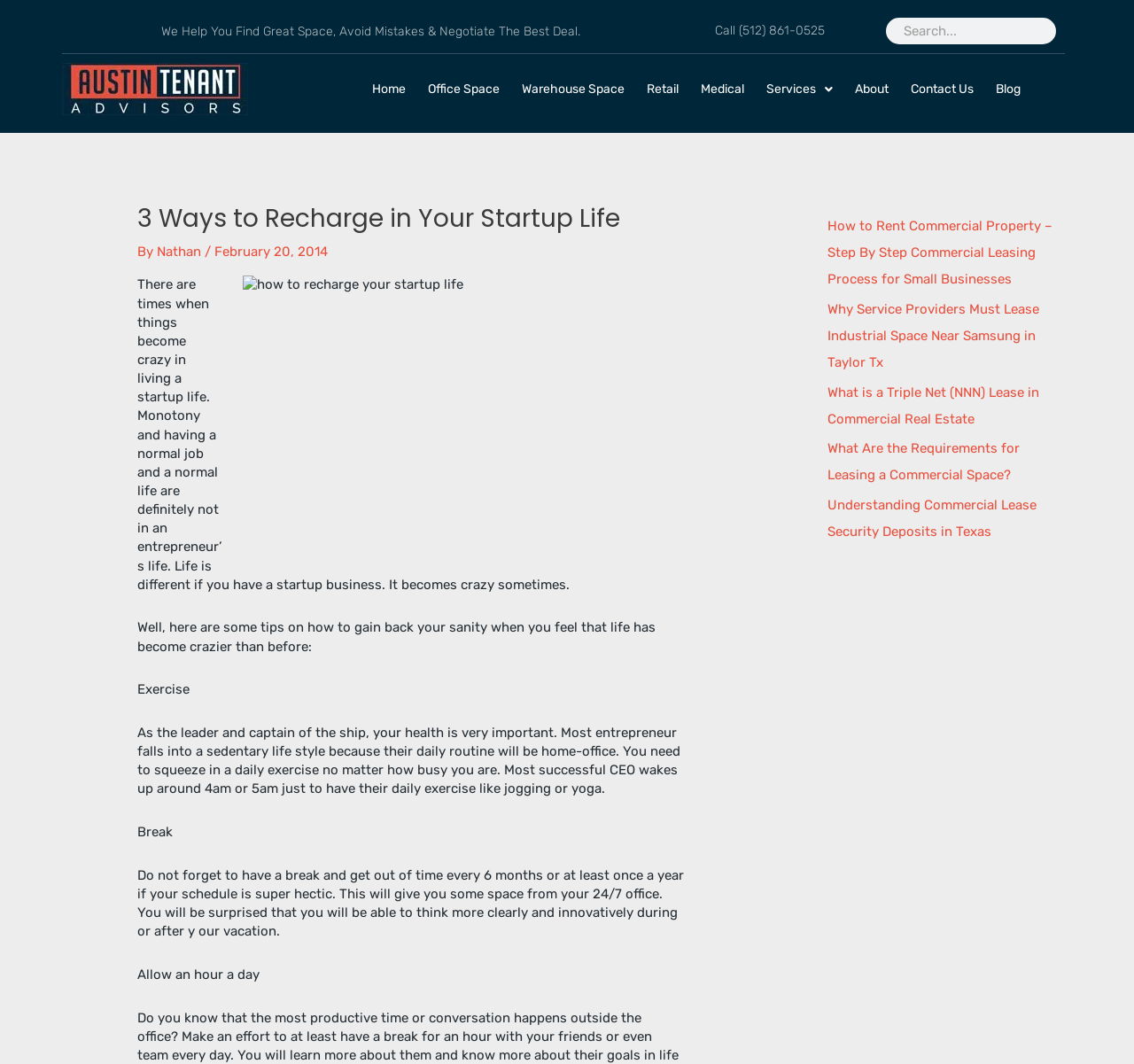What is the company name?
We need a detailed and meticulous answer to the question.

The company name is mentioned in the link 'Austin Tenant Advisors Office Space Rental Agency' which is also accompanied by an image with the same name. This suggests that the company name is Austin Tenant Advisors.